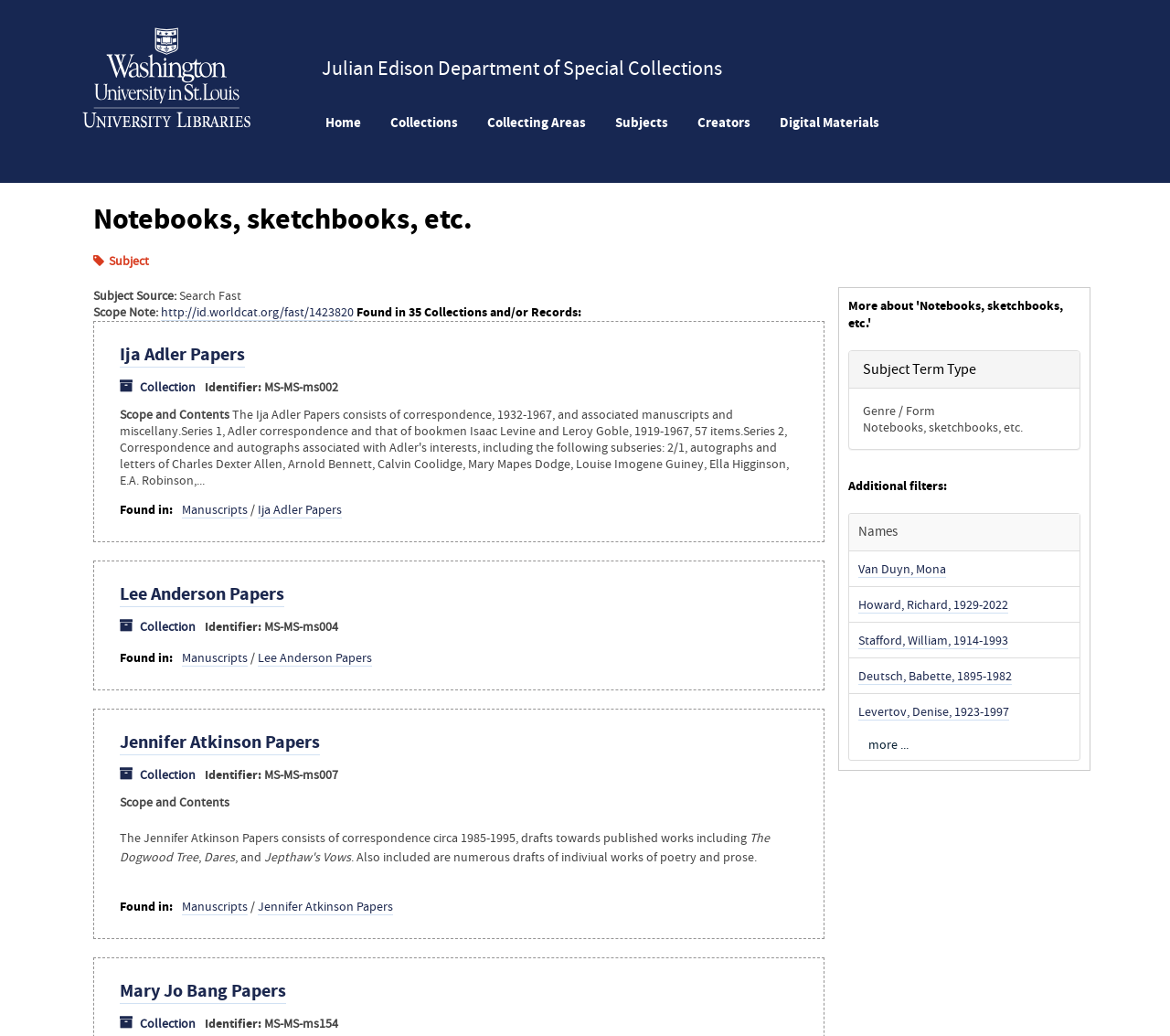Extract the bounding box coordinates for the UI element described by the text: "Digital Materials". The coordinates should be in the form of [left, top, right, bottom] with values between 0 and 1.

[0.654, 0.099, 0.764, 0.139]